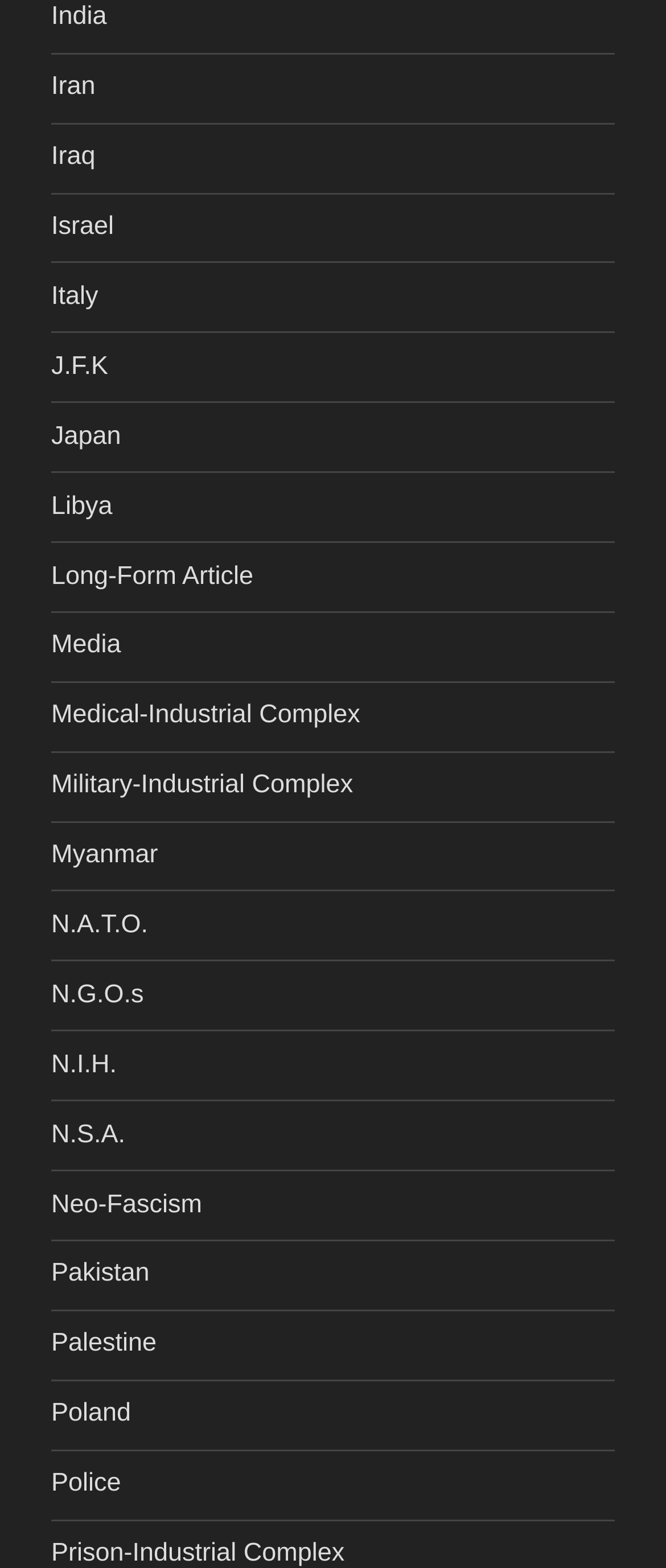Please pinpoint the bounding box coordinates for the region I should click to adhere to this instruction: "Read about the Prison-Industrial Complex".

[0.077, 0.981, 0.517, 1.0]